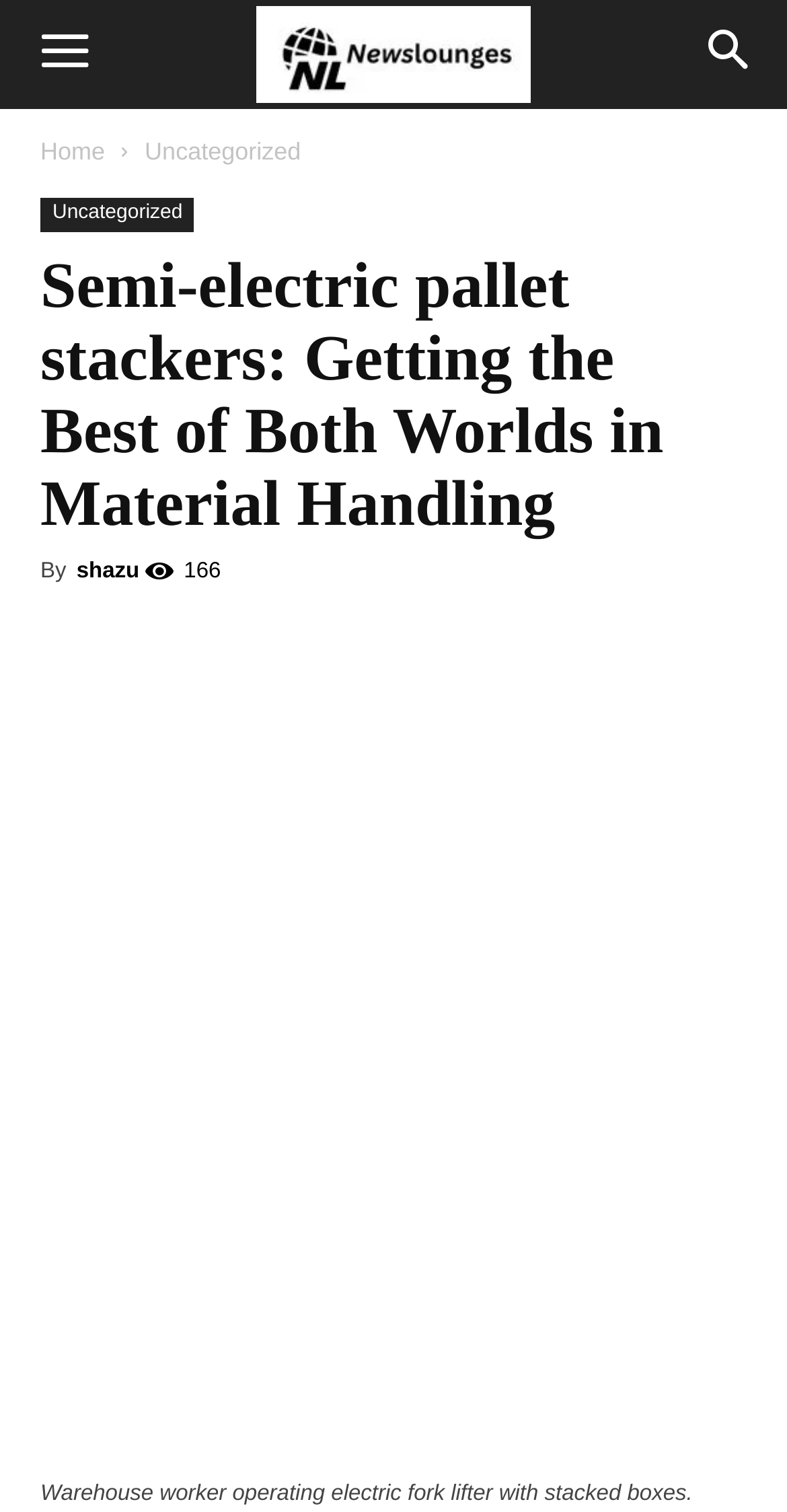What is the topic of the article?
Based on the image, give a one-word or short phrase answer.

Semi-electric pallet stackers